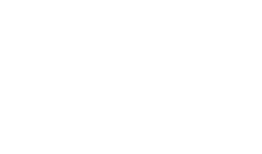What is the aesthetic focus of Candybar Couture's brand identity?
Provide an in-depth and detailed answer to the question.

The sophisticated design of the logo reflects a blend of elegance and contemporary flair, which is a key aspect of Candybar Couture's brand identity and aesthetic, as mentioned in the caption.